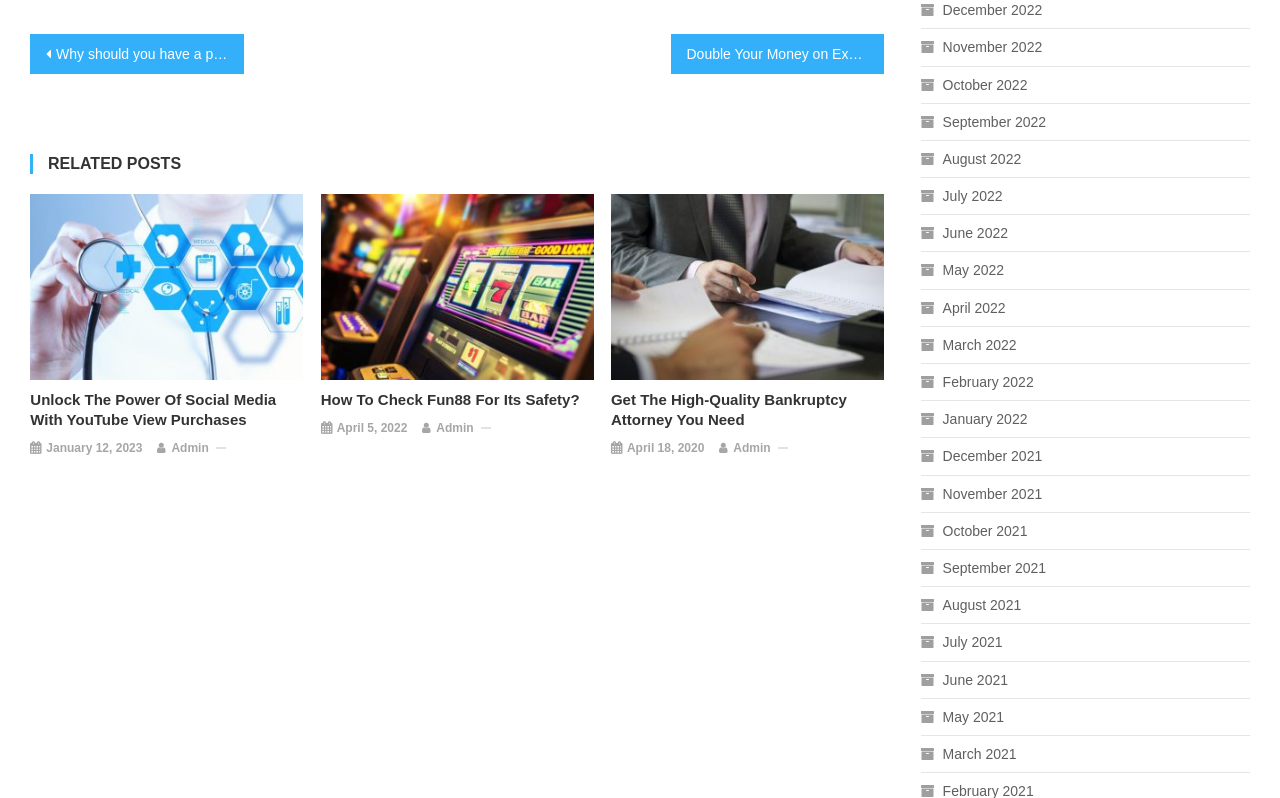Locate the coordinates of the bounding box for the clickable region that fulfills this instruction: "Browse posts from November 2022".

[0.719, 0.043, 0.814, 0.076]